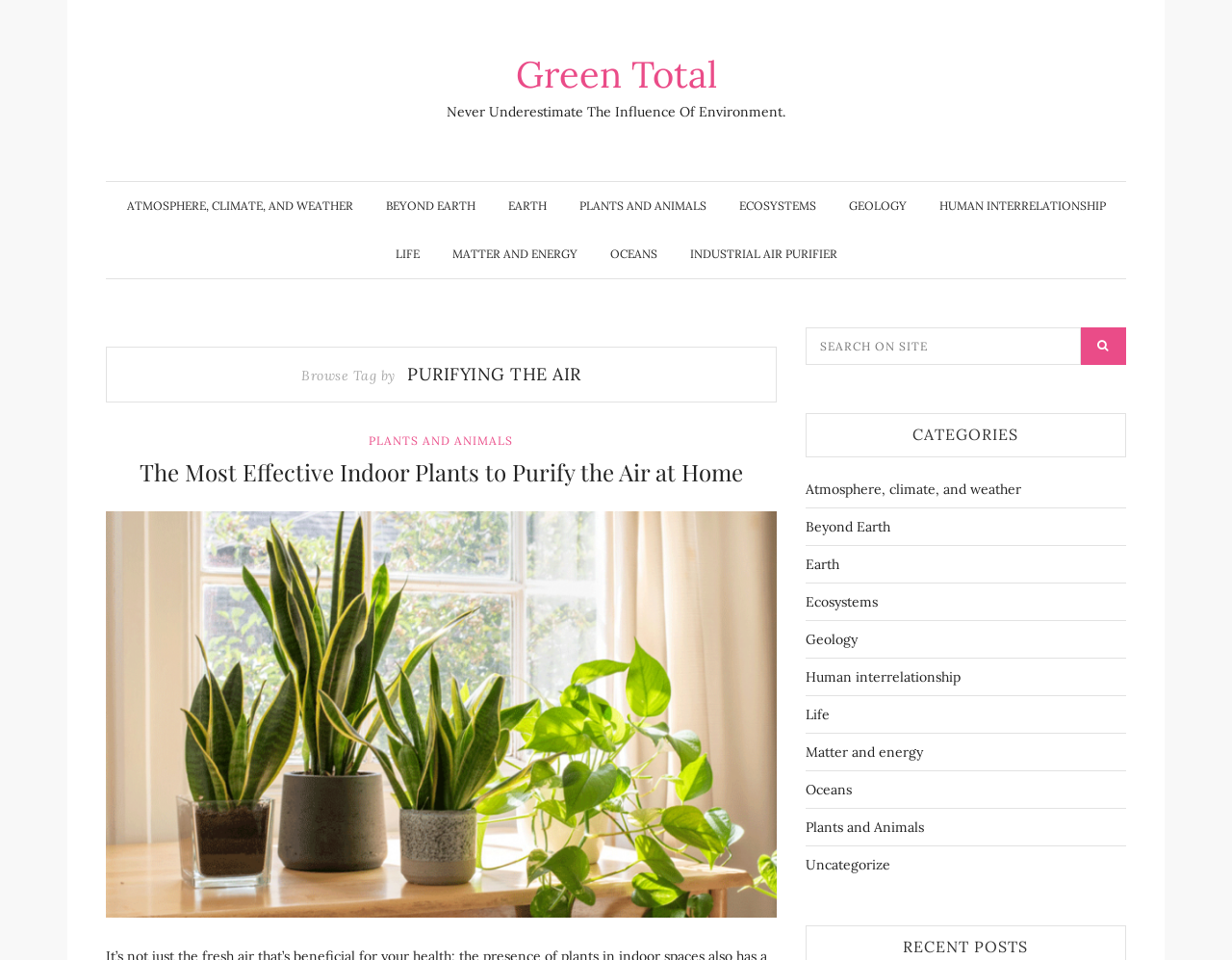Find the bounding box coordinates corresponding to the UI element with the description: "Beyond Earth". The coordinates should be formatted as [left, top, right, bottom], with values as floats between 0 and 1.

[0.654, 0.54, 0.722, 0.558]